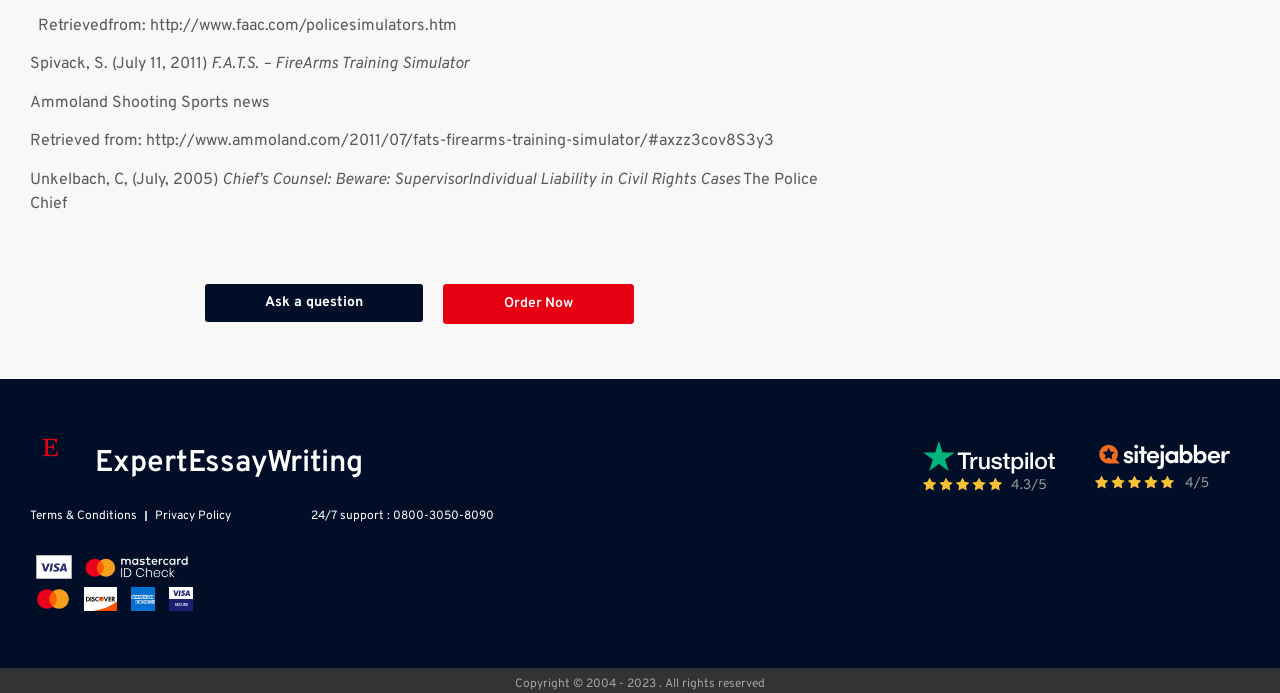What is the copyright year range?
Using the visual information, reply with a single word or short phrase.

2004 - 2023